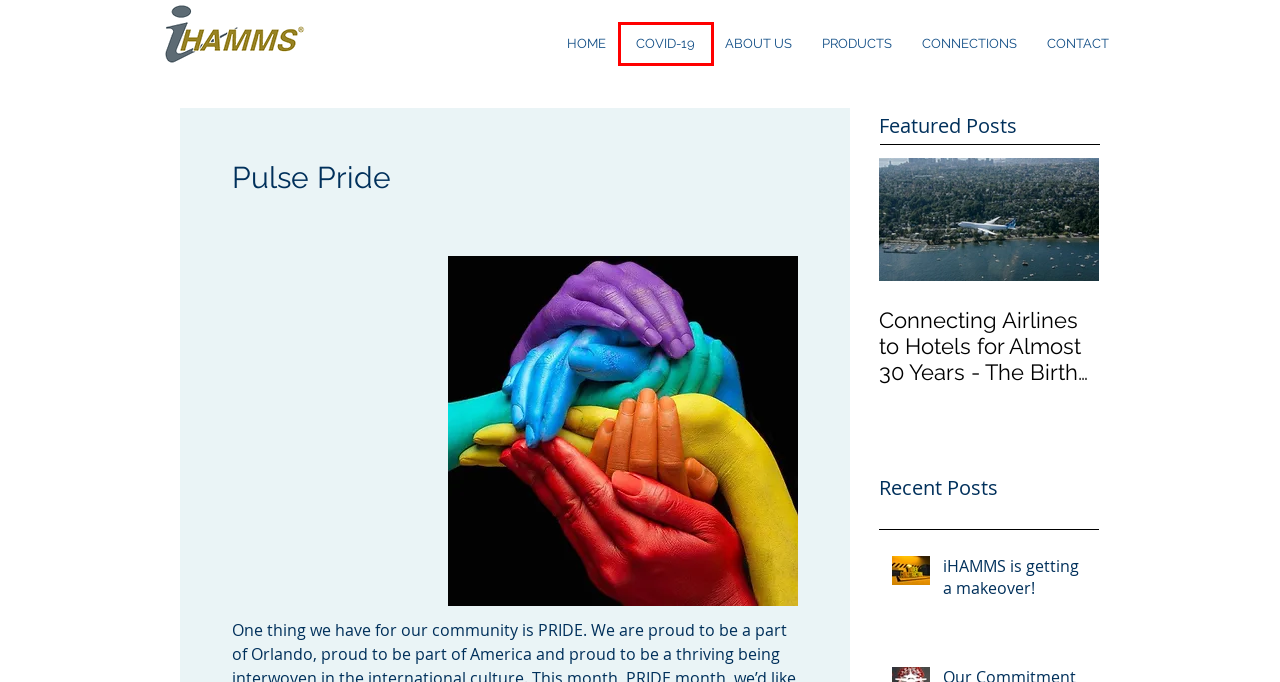You are given a screenshot of a webpage with a red rectangle bounding box around a UI element. Select the webpage description that best matches the new webpage after clicking the element in the bounding box. Here are the candidates:
A. All Hallow's Eve | ihamms
B. March - 2018
C. iHAMMS is getting a makeover!
D. COVID-19 | ihamms
E. Frequent Flyer Software | ihamms
F. iHAMMS Hotel Frequent Flyer Loyalty Management Software
G. February - 2017
H. June - 2017

D